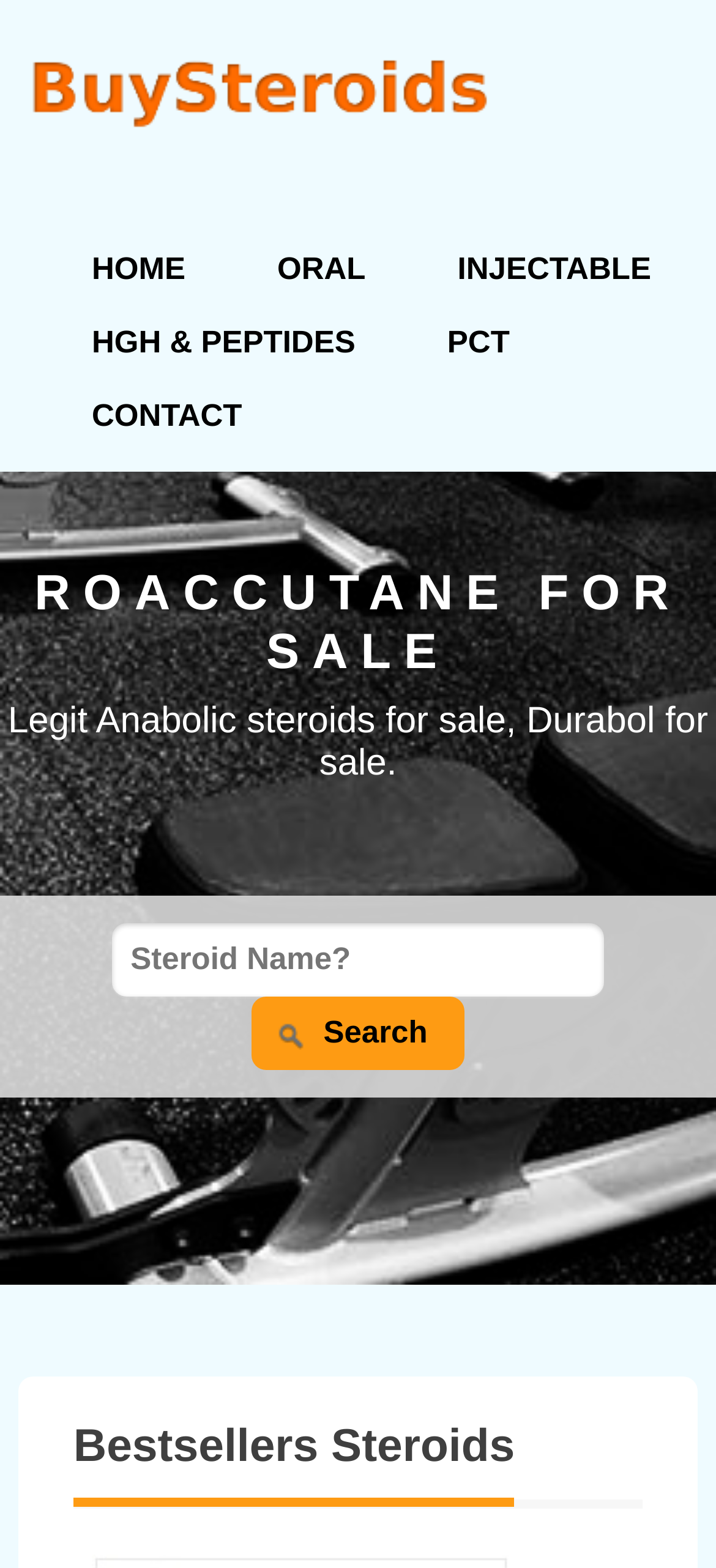How many navigation links are available on the top?
Give a single word or phrase as your answer by examining the image.

5